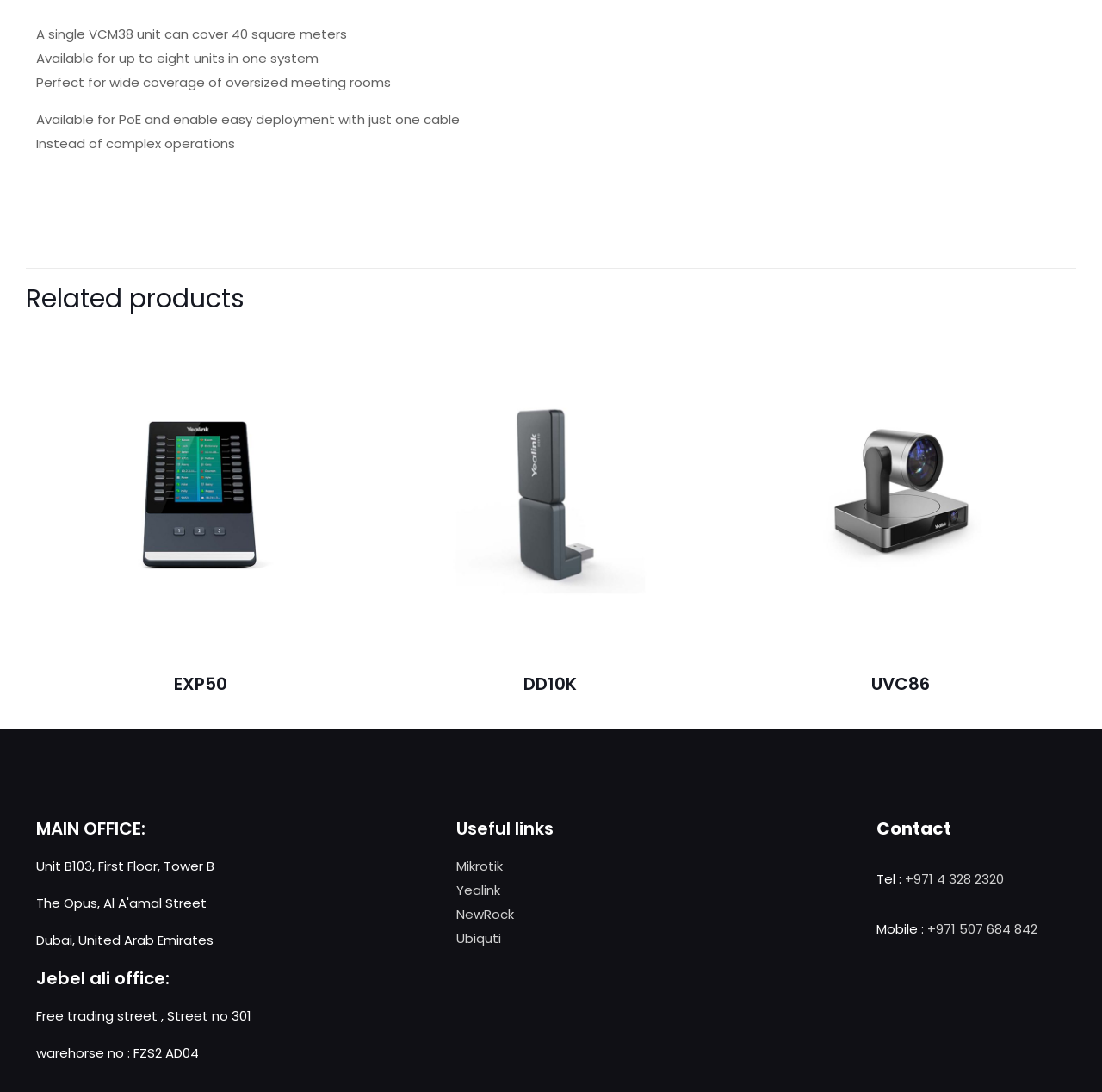How do you submit a review on this webpage?
Answer the question with as much detail as possible.

To submit a review, you need to fill in the required fields and then click the 'Submit' button, which is located below the review form.